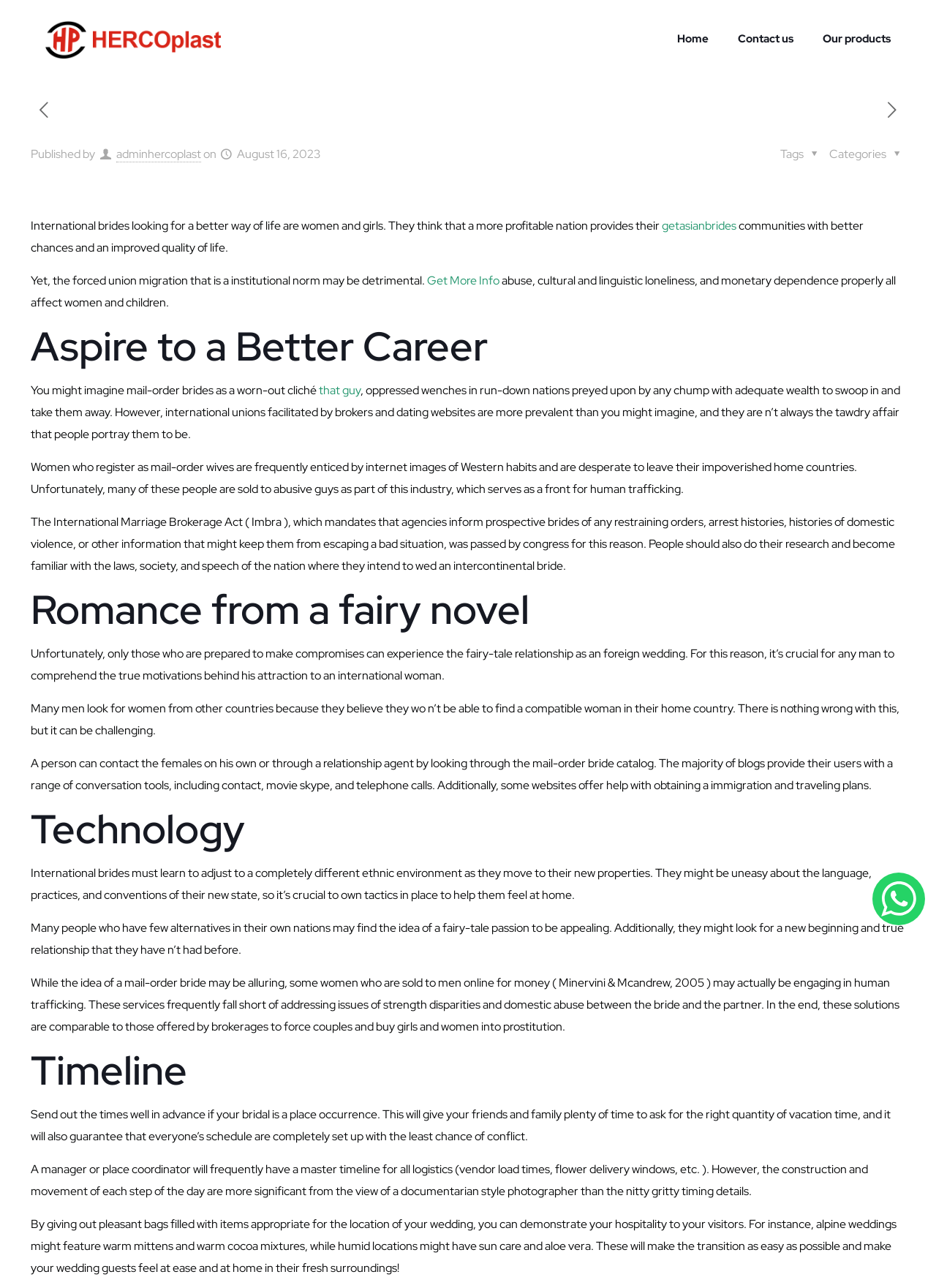Provide a brief response to the question below using one word or phrase:
What can be done to help international brides adjust to their new environment?

Provide support